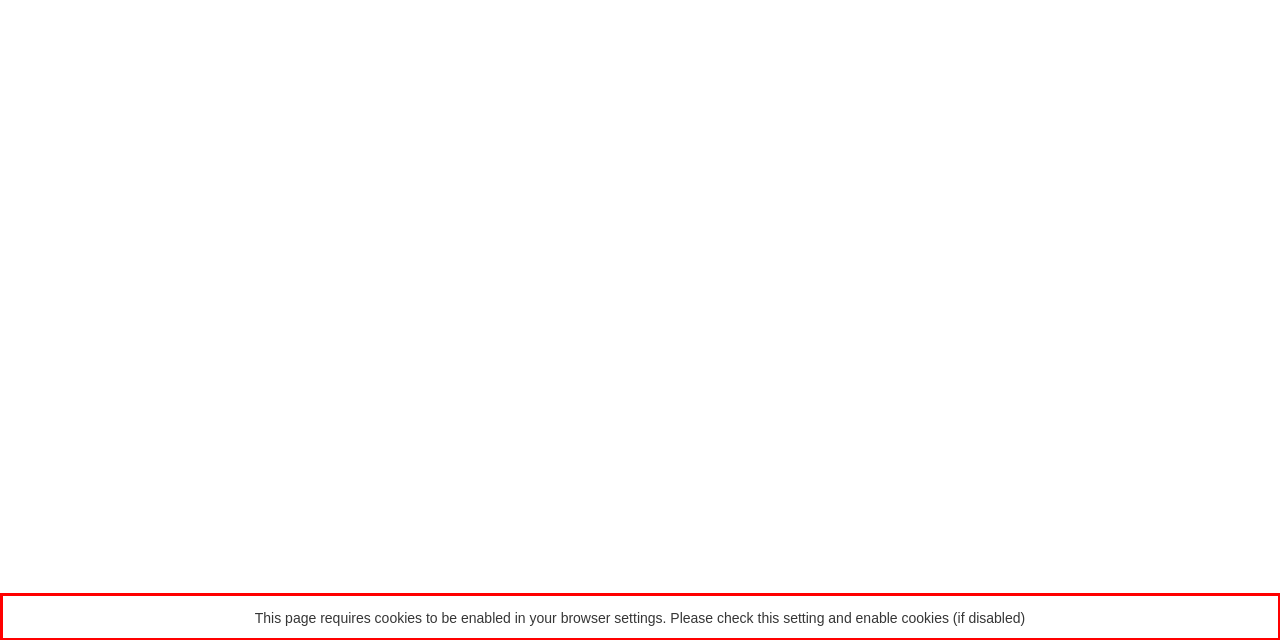Inspect the webpage screenshot that has a red bounding box and use OCR technology to read and display the text inside the red bounding box.

This page requires cookies to be enabled in your browser settings. Please check this setting and enable cookies (if disabled)